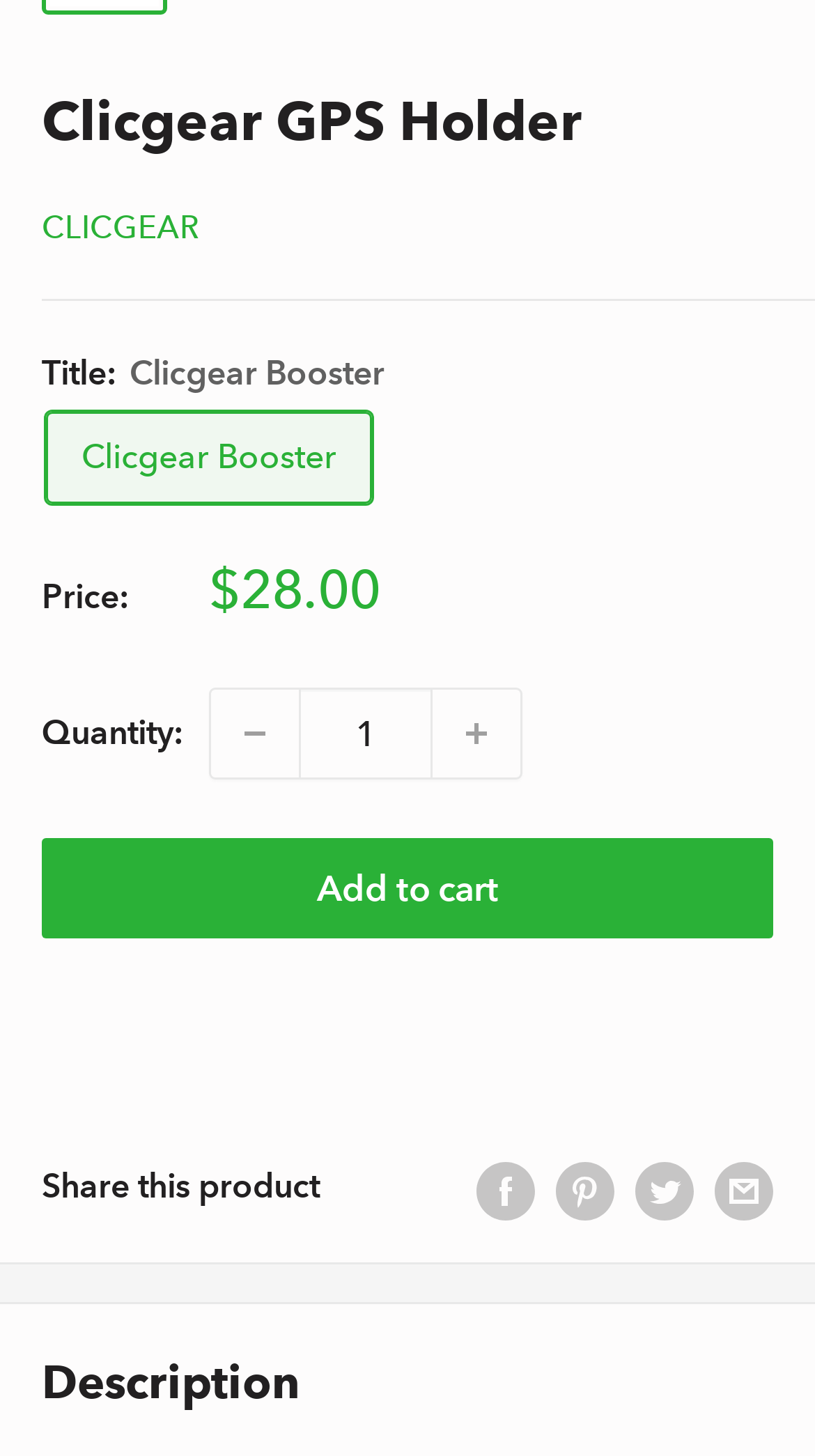Locate the bounding box coordinates of the element I should click to achieve the following instruction: "Share on Facebook".

[0.585, 0.794, 0.656, 0.838]